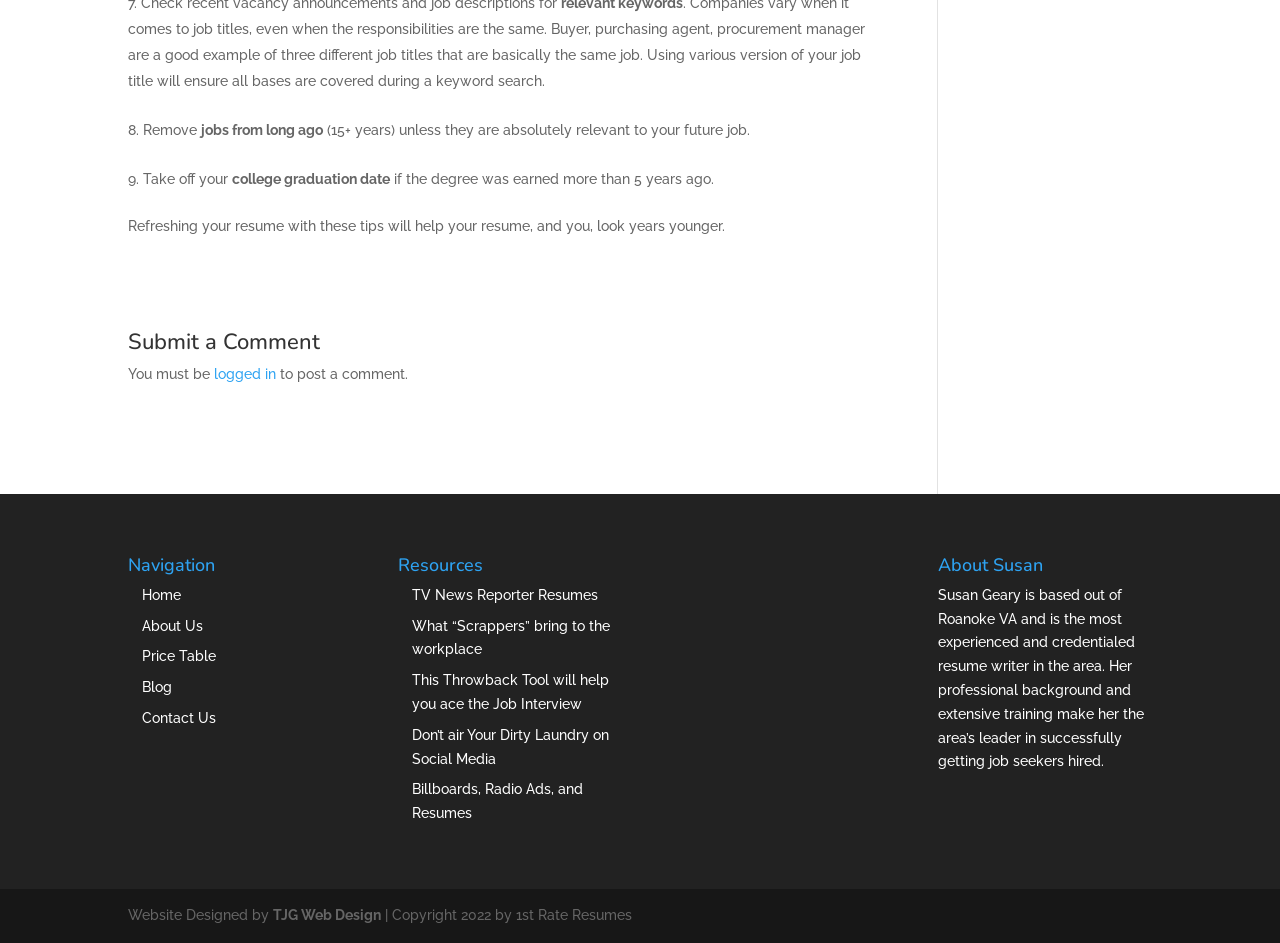Please determine the bounding box coordinates of the clickable area required to carry out the following instruction: "Learn about Susan". The coordinates must be four float numbers between 0 and 1, represented as [left, top, right, bottom].

[0.733, 0.589, 0.9, 0.619]